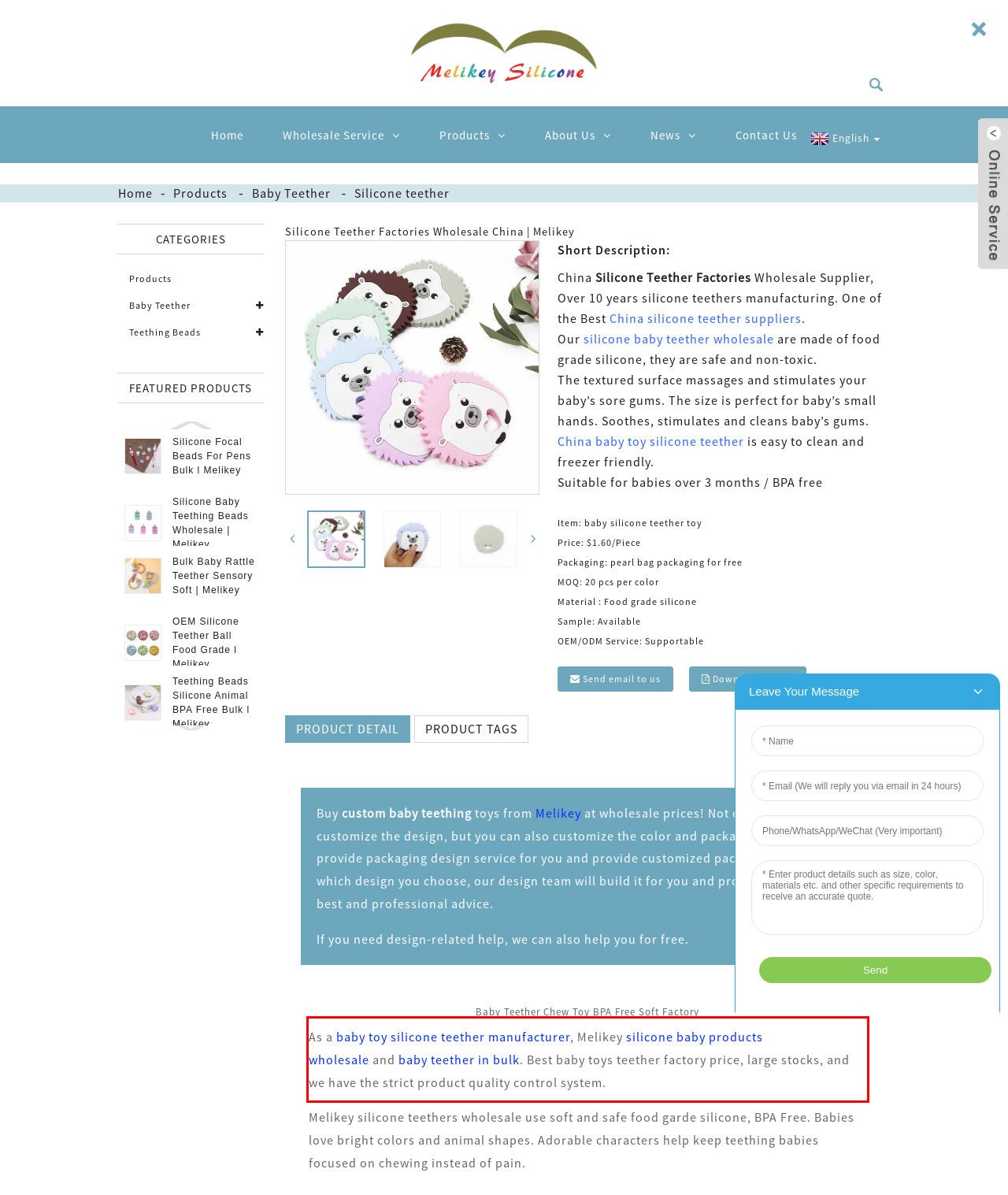Identify the text within the red bounding box on the webpage screenshot and generate the extracted text content.

As a baby toy silicone teether manufacturer, Melikey silicone baby products wholesale and baby teether in bulk. Best baby toys teether factory price, large stocks, and we have the strict product quality control system.